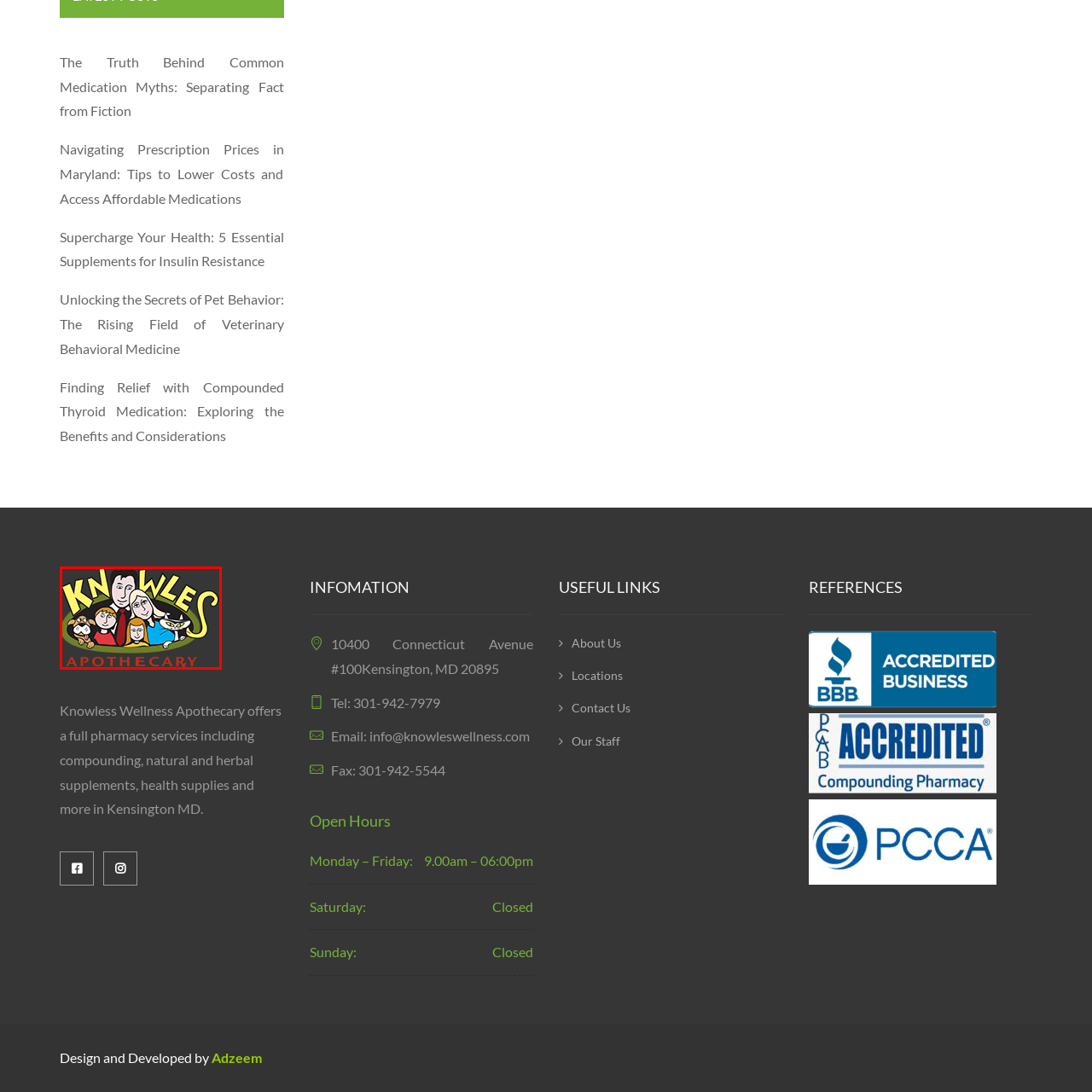Observe the image within the red boundary, What type of atmosphere does the logo exude? Respond with a one-word or short phrase answer.

Friendly and inviting